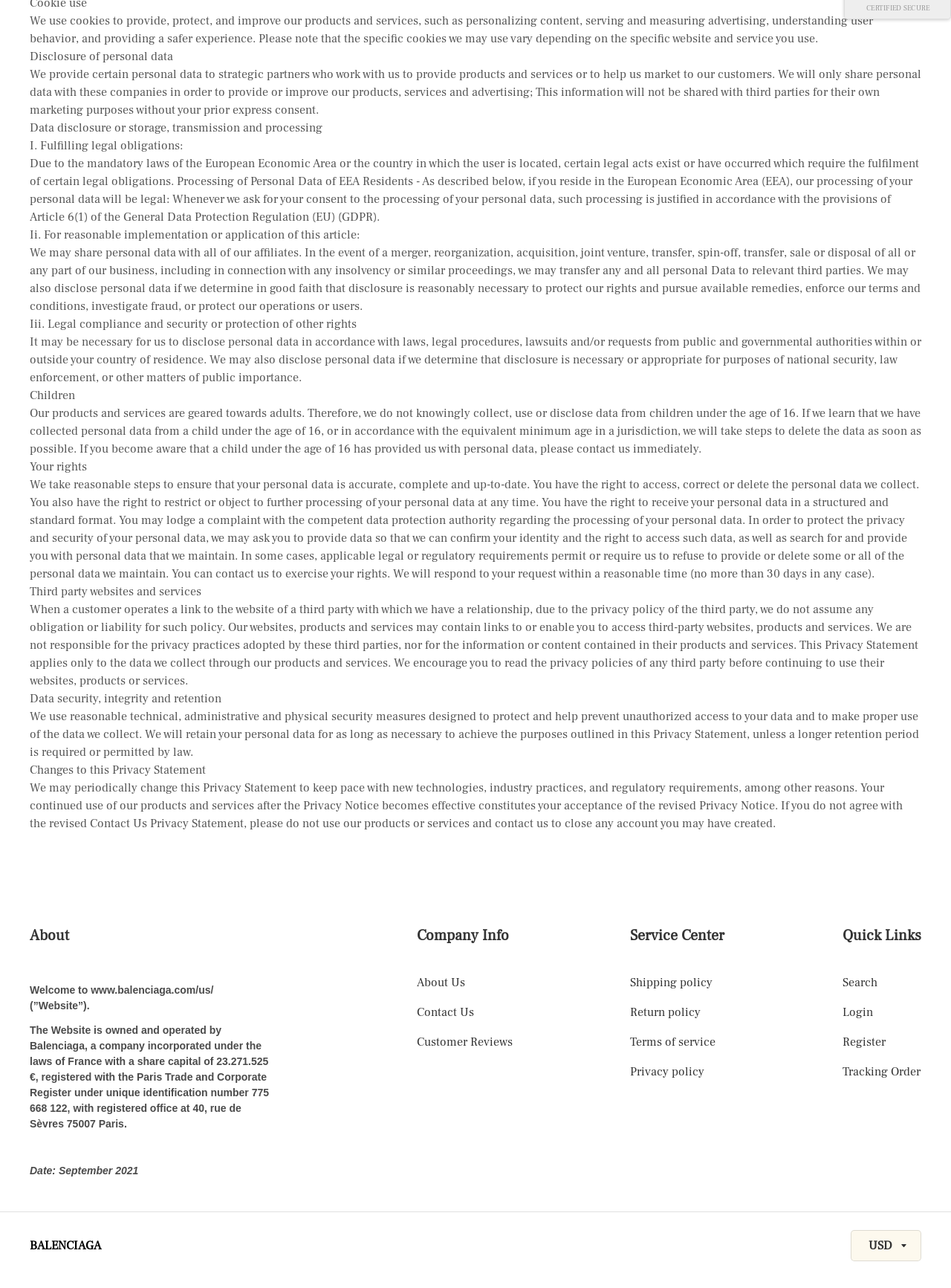Pinpoint the bounding box coordinates of the clickable area needed to execute the instruction: "Select USD". The coordinates should be specified as four float numbers between 0 and 1, i.e., [left, top, right, bottom].

[0.913, 0.962, 0.938, 0.973]